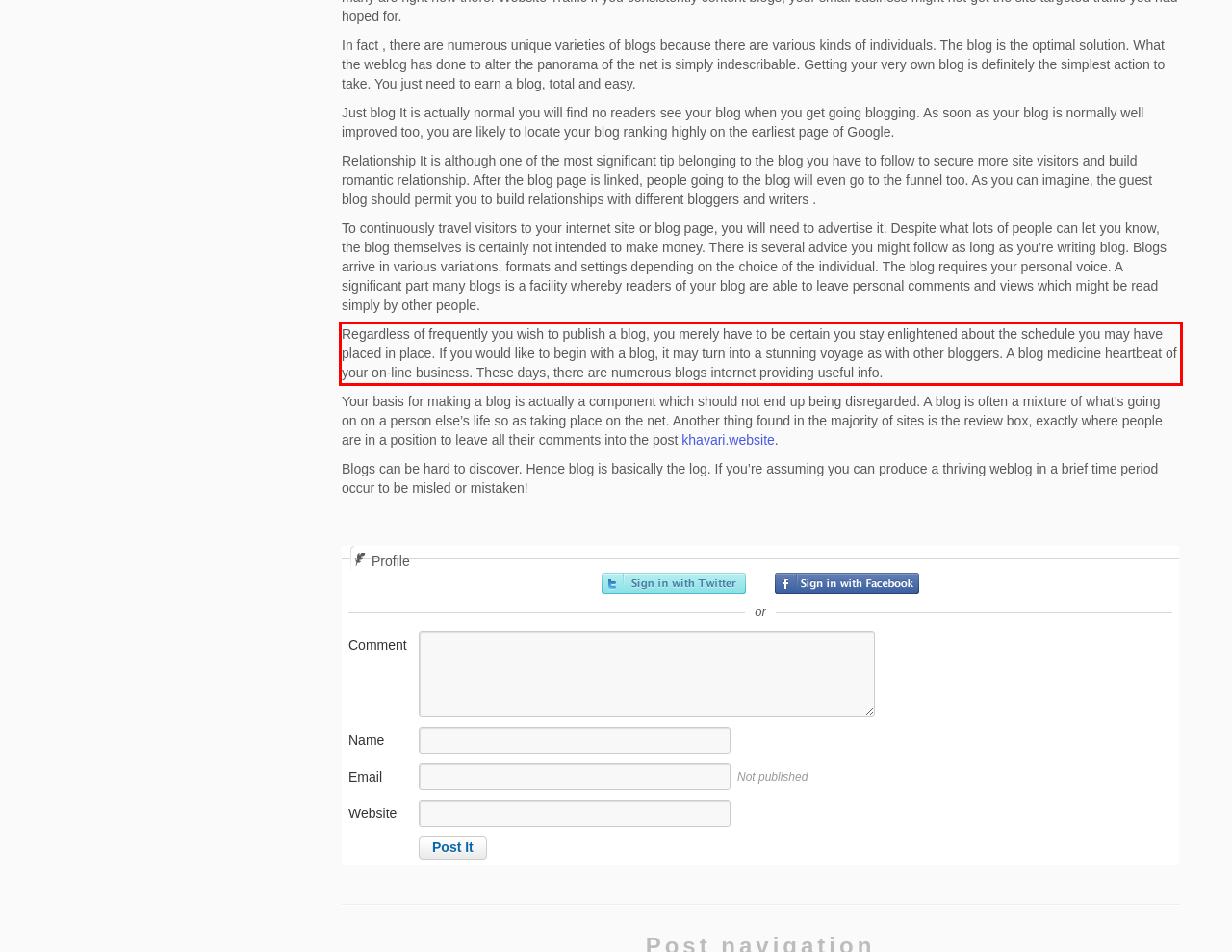Given a webpage screenshot with a red bounding box, perform OCR to read and deliver the text enclosed by the red bounding box.

Regardless of frequently you wish to publish a blog, you merely have to be certain you stay enlightened about the schedule you may have placed in place. If you would like to begin with a blog, it may turn into a stunning voyage as with other bloggers. A blog medicine heartbeat of your on-line business. These days, there are numerous blogs internet providing useful info.